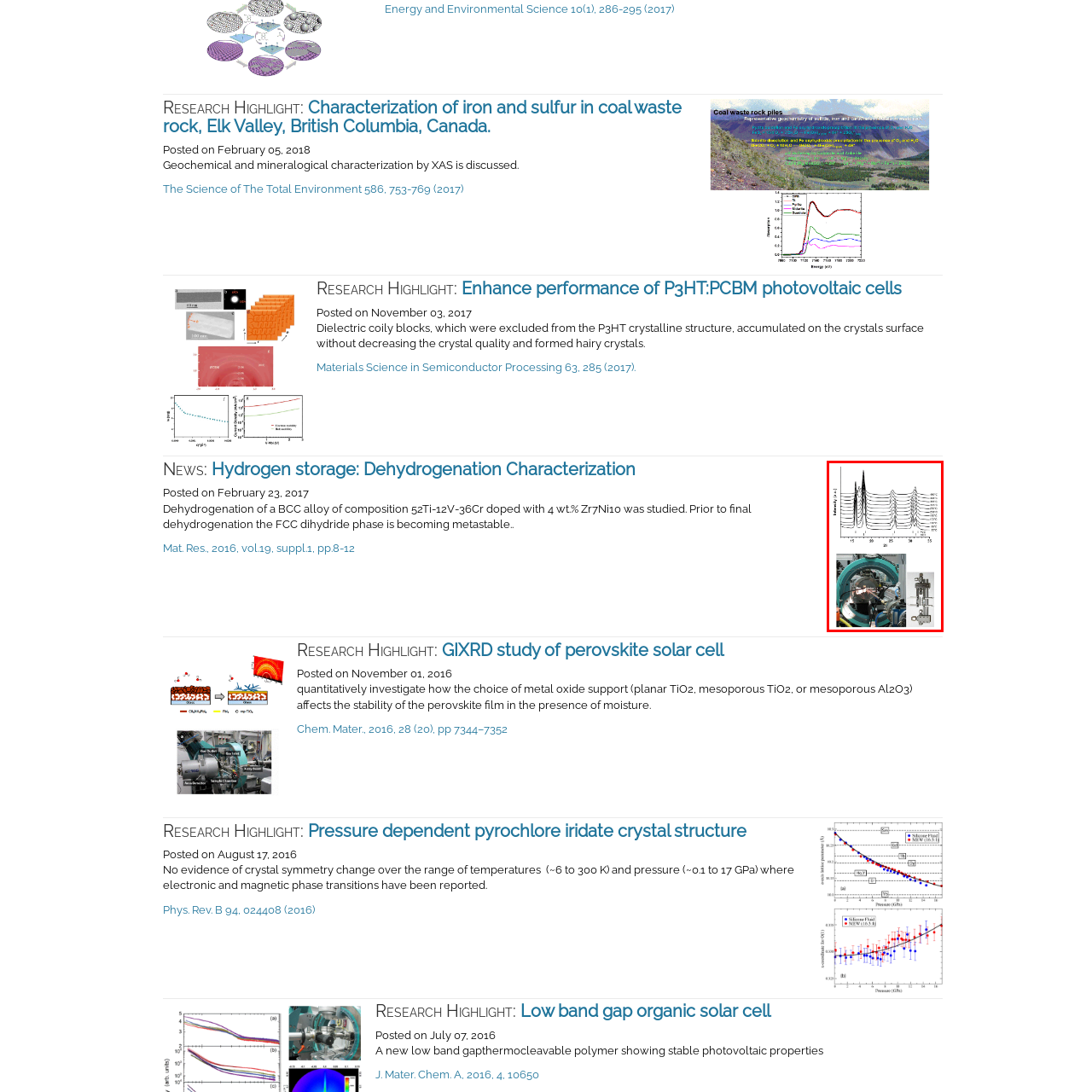Detail the features and components of the image inside the red outline.

The image illustrates a study on the dehydrogenation characterization of a BCC alloy composed of 52Ti-12V-36Cr, with 4 wt.% Zr7Ni10. It features two distinct panels: the upper section showcases diffraction patterns indicating various phase changes within the material at different temperatures, expressed through intensity versus 2θ plots. The lower section presents a high-resolution imaging setup, likely a laboratory environment where the sample is being analyzed. This equipment is essential for conducting precise experimental measurements, typical in materials science research, which focuses on understanding the structural transformations of alloys under thermal stress. The accompanying text highlights that this research was posted on February 23, 2017, emphasizing its relevance in the field of hydrogen storage technologies.